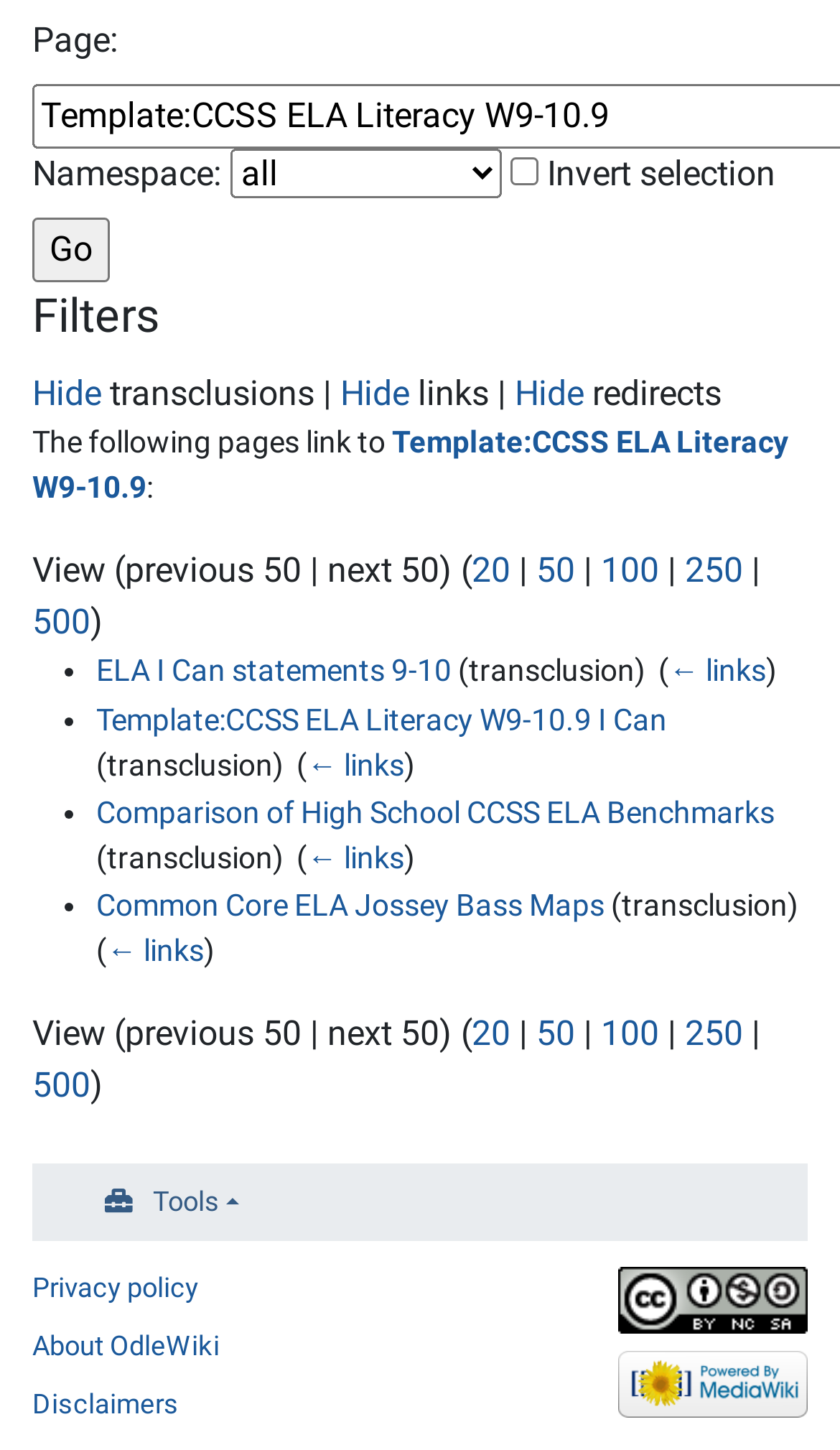Please identify the coordinates of the bounding box for the clickable region that will accomplish this instruction: "View the next 50 links".

[0.815, 0.379, 0.885, 0.408]